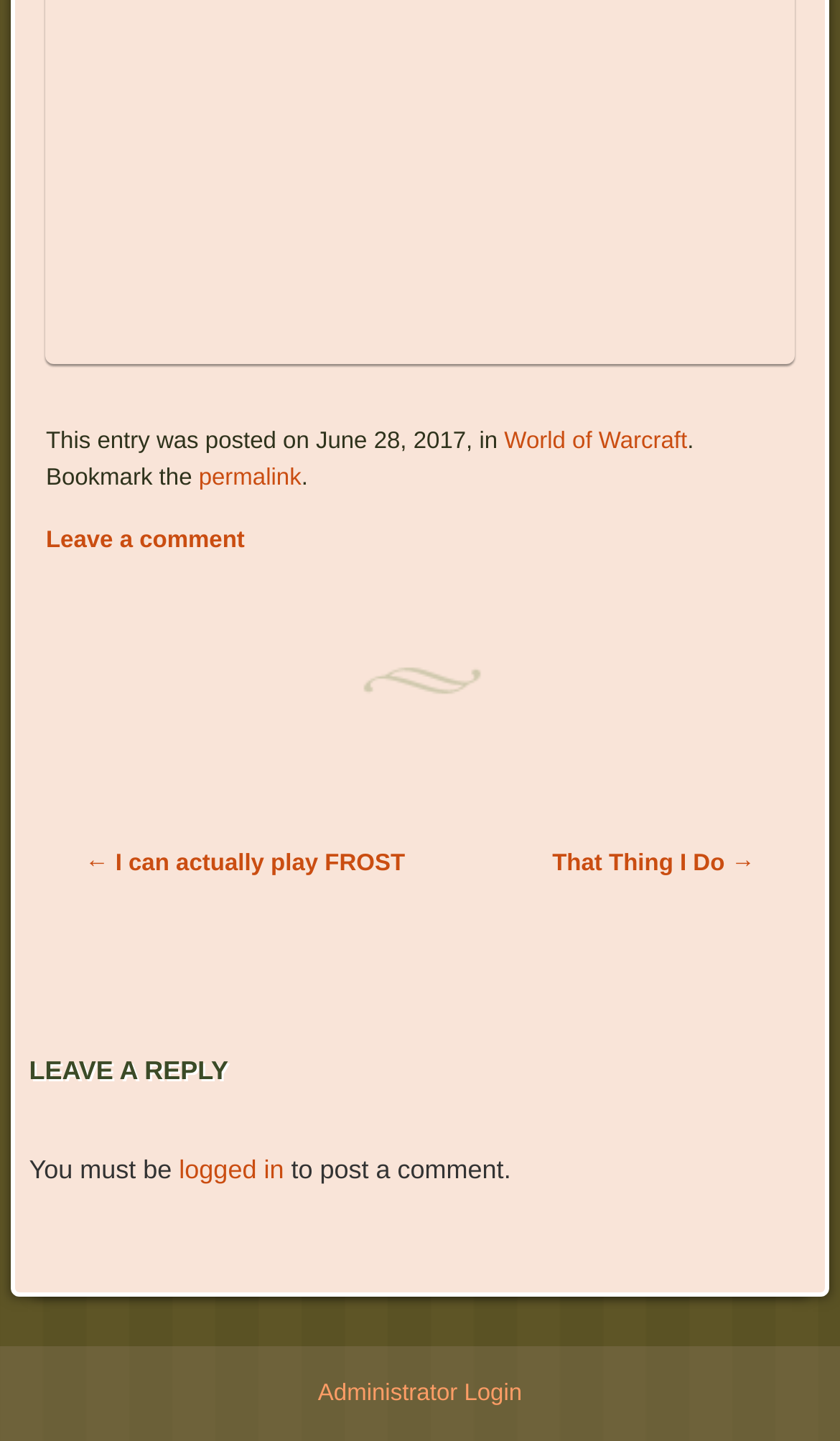How many navigation links are there?
Please analyze the image and answer the question with as much detail as possible.

I found the navigation links by looking at the section with the heading 'Post navigation', which contains two links: '← I can actually play FROST' and 'That Thing I Do →'.